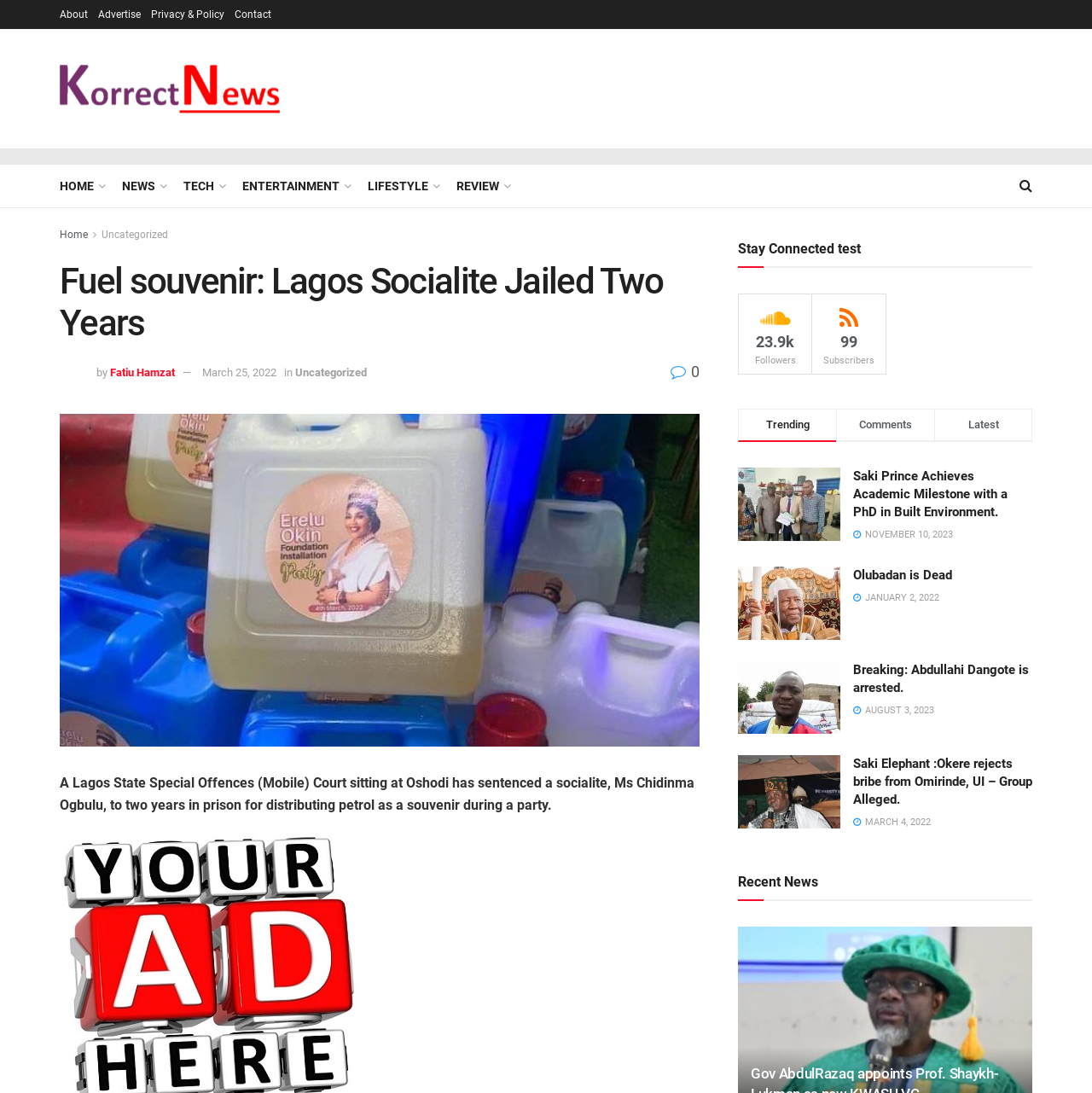What is the name of the author of the main article?
Using the visual information, reply with a single word or short phrase.

Fatiu Hamzat